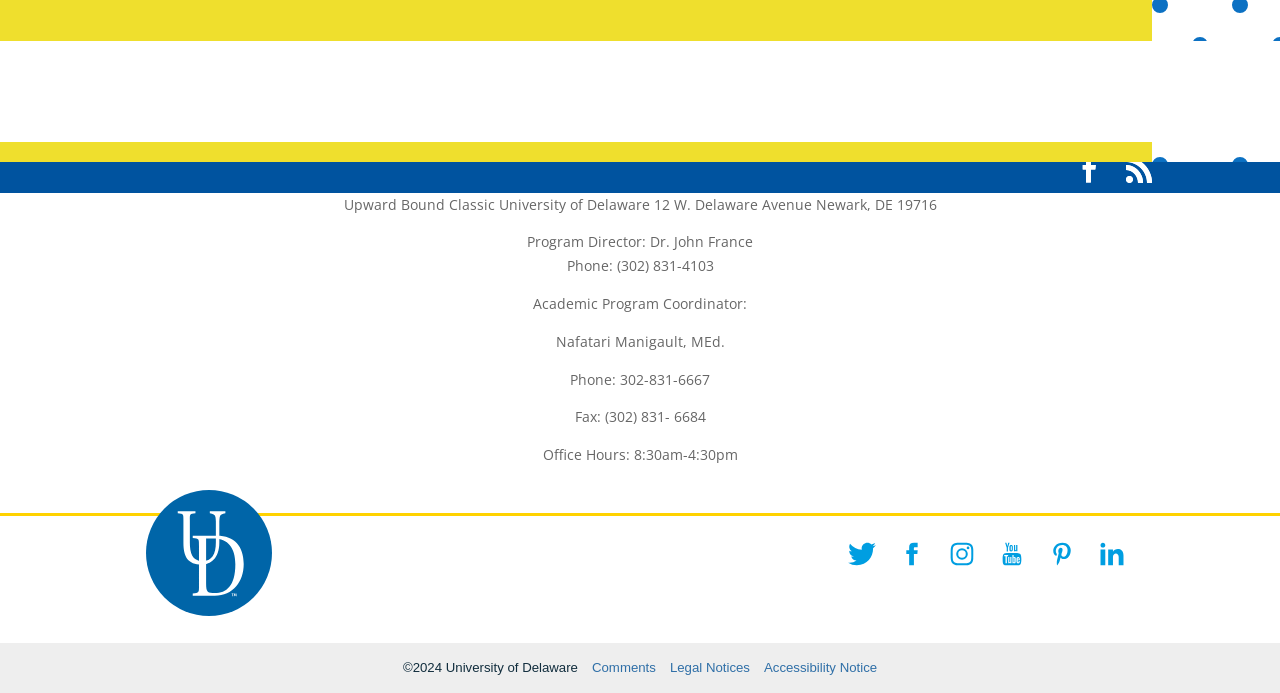Please determine the bounding box coordinates for the element that should be clicked to follow these instructions: "Go to the University of Delaware home page".

[0.112, 0.704, 0.214, 0.892]